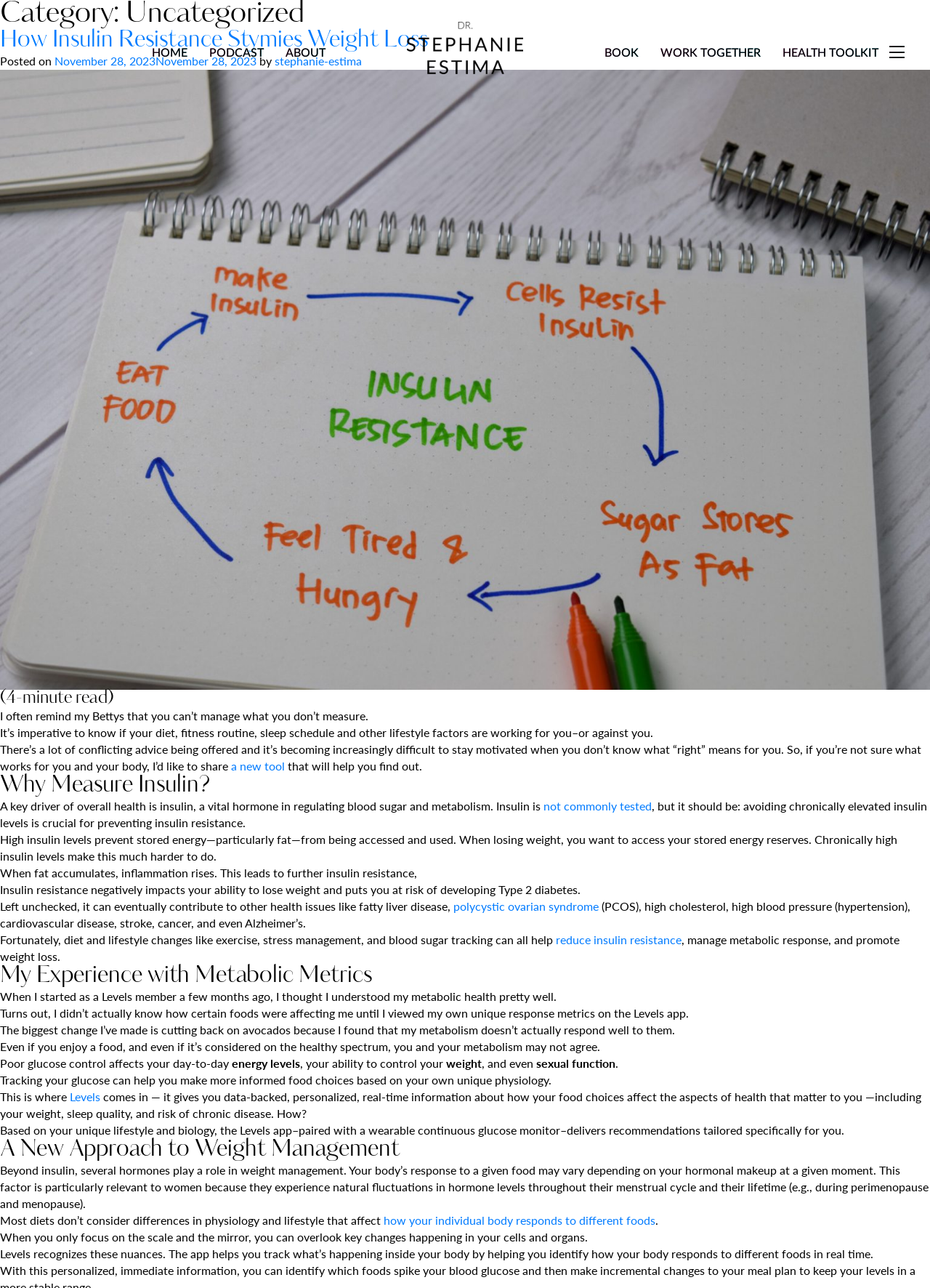Specify the bounding box coordinates of the area that needs to be clicked to achieve the following instruction: "View the 'Program by Domain' details".

None